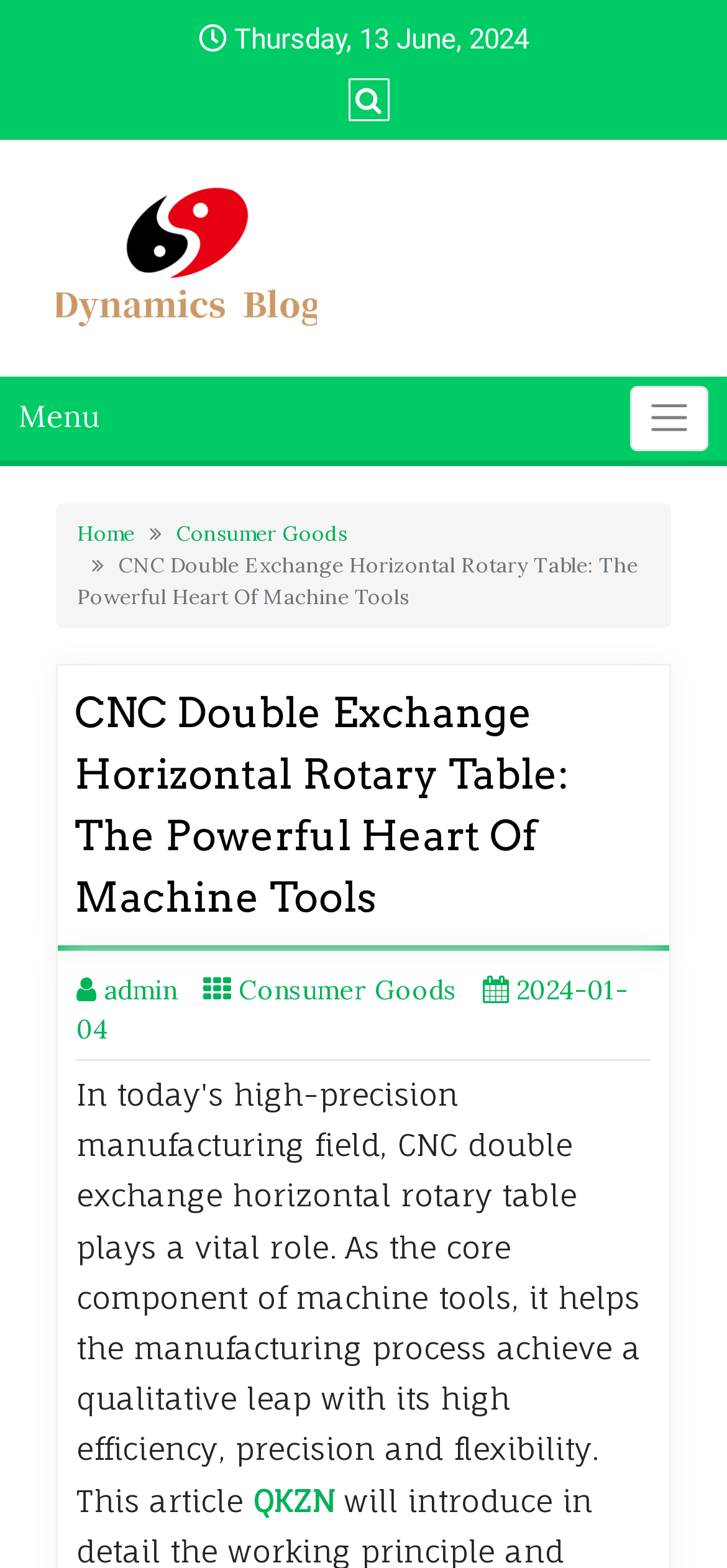Locate the coordinates of the bounding box for the clickable region that fulfills this instruction: "Close search form".

[0.893, 0.036, 0.924, 0.057]